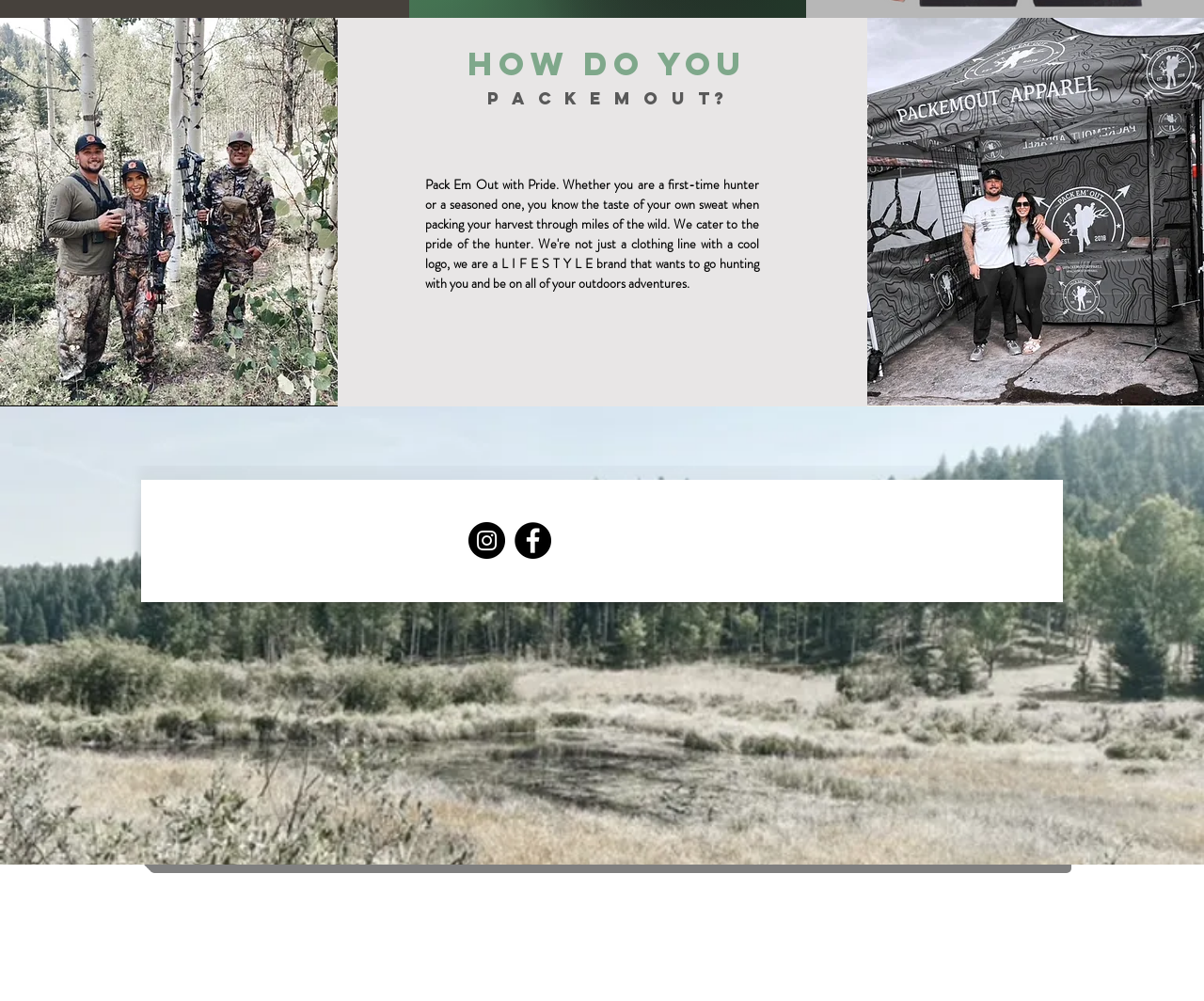Please determine the bounding box coordinates for the UI element described as: "aria-label="Facebook"".

[0.427, 0.522, 0.458, 0.558]